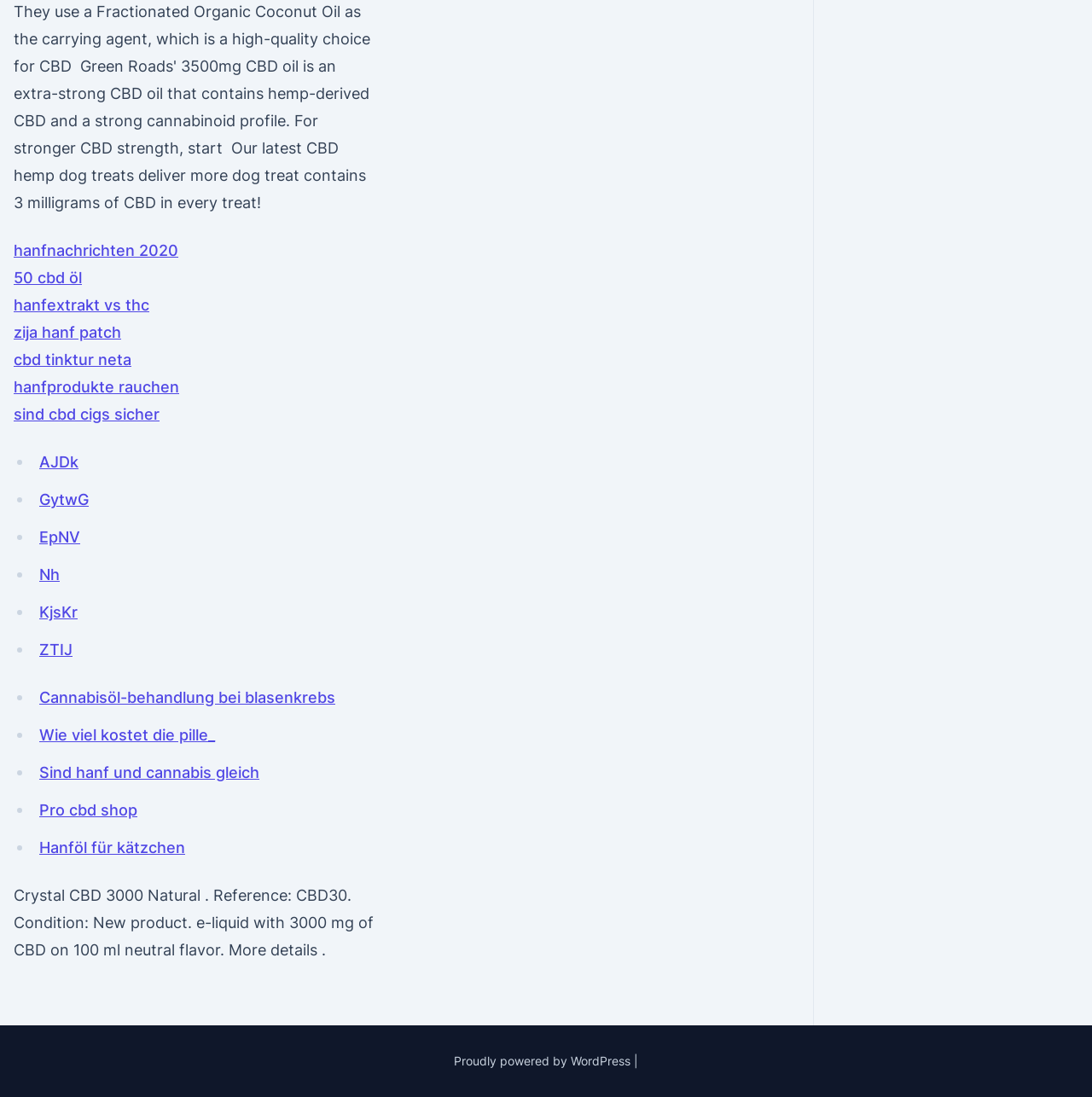Identify the bounding box of the UI element described as follows: "hanfprodukte rauchen". Provide the coordinates as four float numbers in the range of 0 to 1 [left, top, right, bottom].

[0.012, 0.344, 0.164, 0.361]